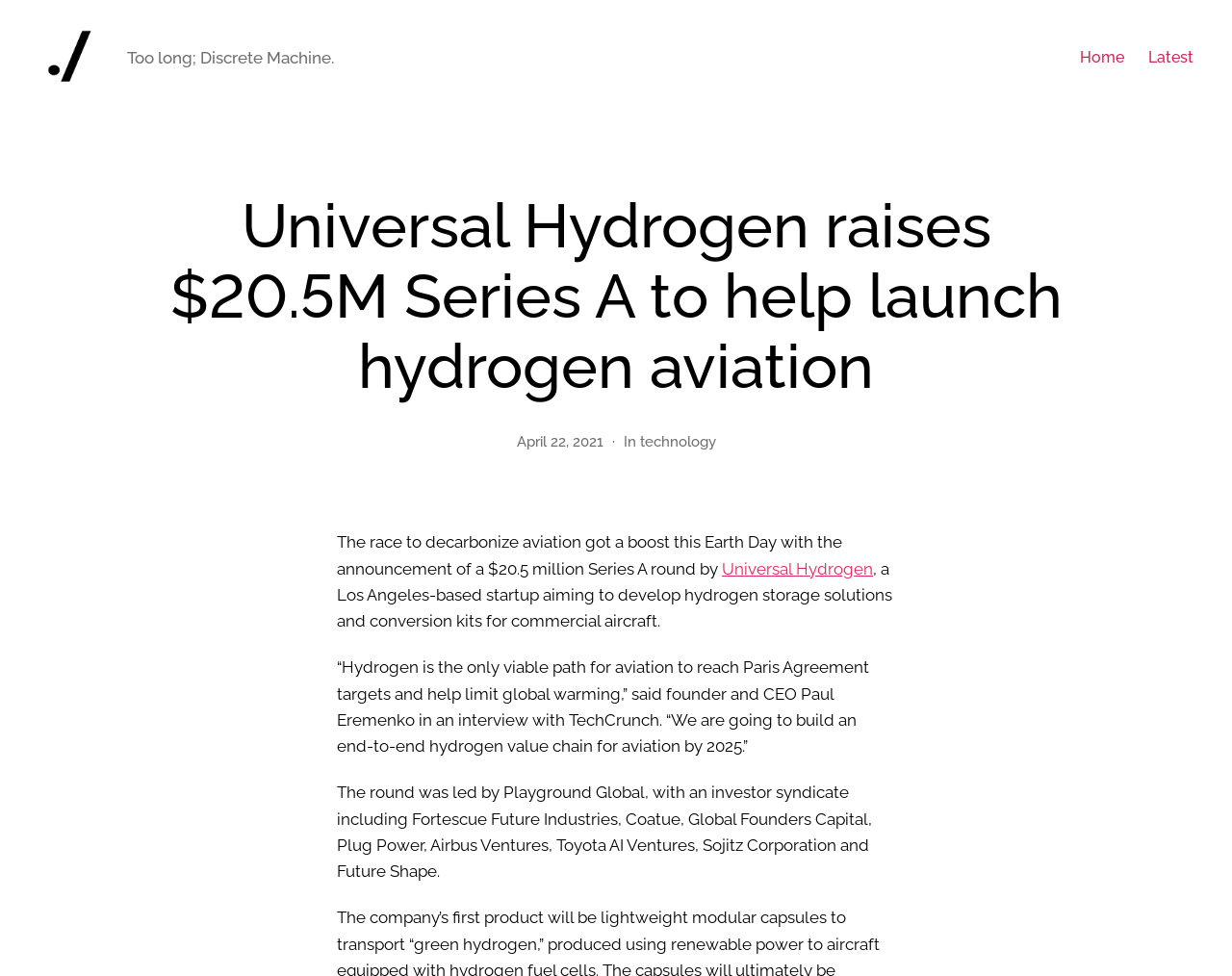Respond with a single word or phrase to the following question:
What is the name of the startup that raised $20.5M?

Universal Hydrogen